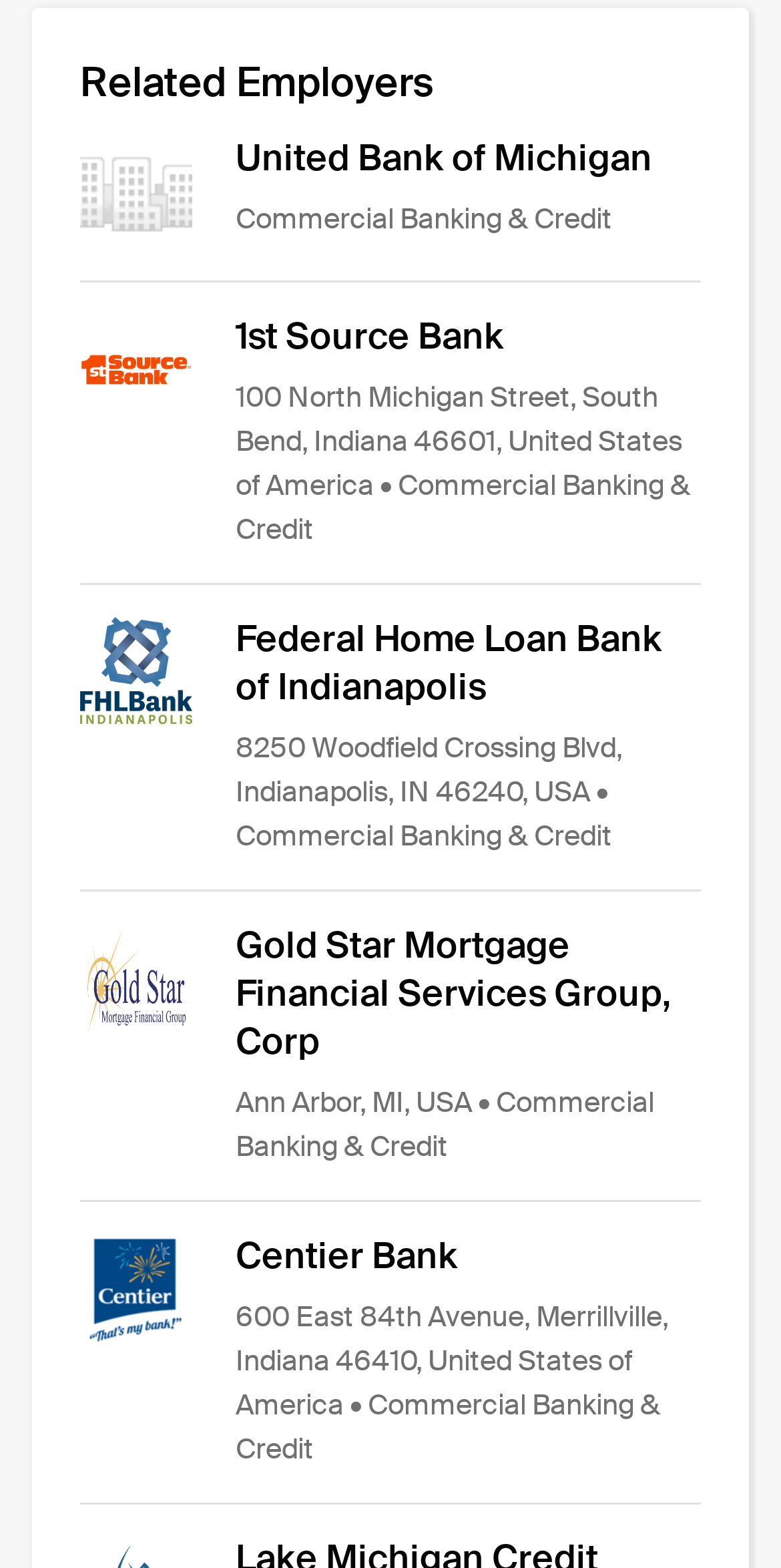What is the address of 1st Source Bank?
Kindly answer the question with as much detail as you can.

I looked for the link with the heading '1st Source Bank' and found the static text that describes its address, which is '100 North Michigan Street, South Bend, Indiana 46601, United States of America'.